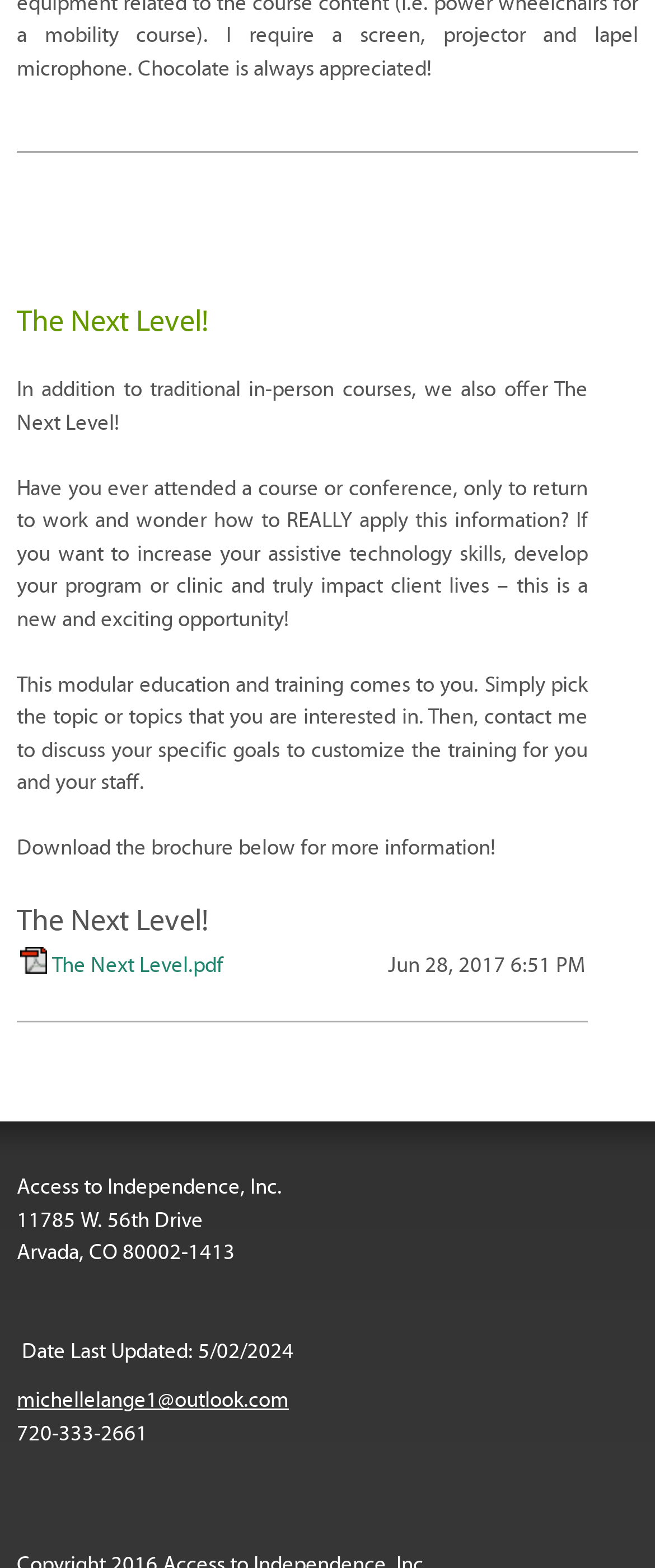What is the address of Access to Independence, Inc.?
Utilize the information in the image to give a detailed answer to the question.

The question can be answered by looking at the region at the bottom of the page, which contains the address of Access to Independence, Inc.